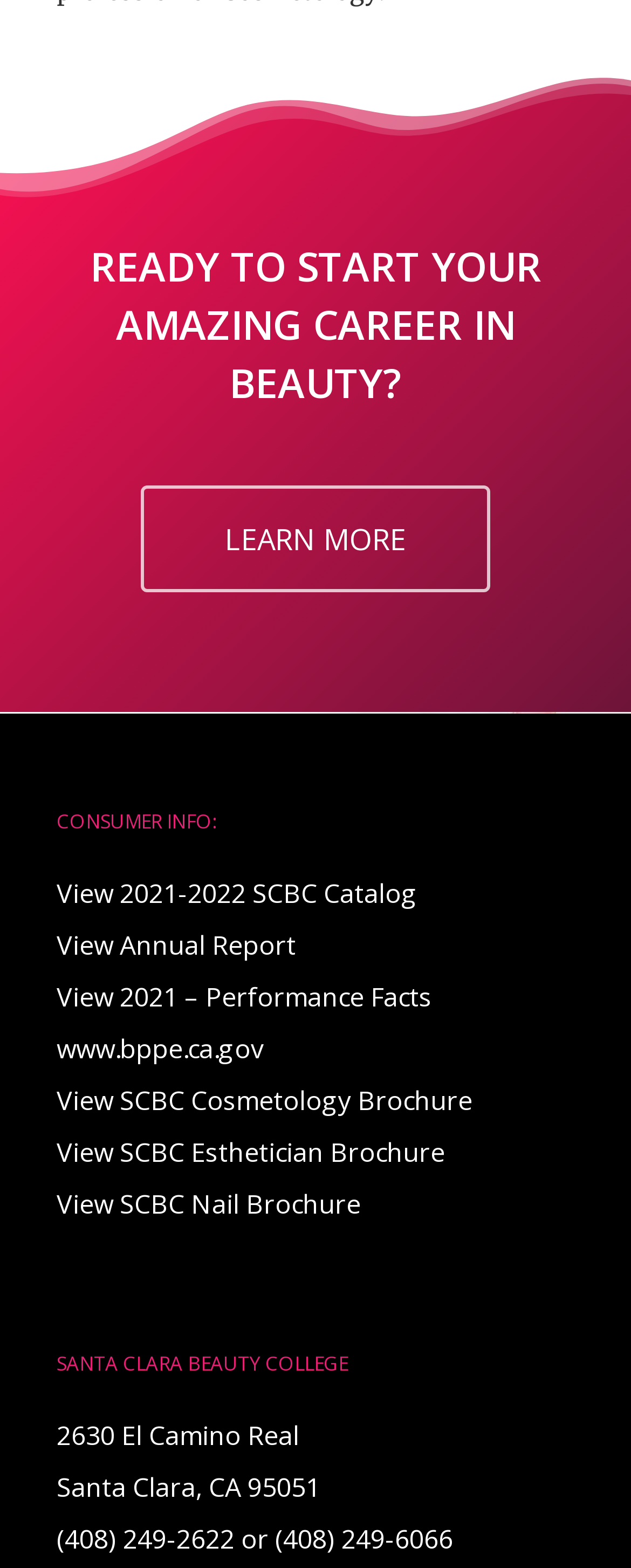Extract the bounding box coordinates for the HTML element that matches this description: "View 2021 – Performance Facts". The coordinates should be four float numbers between 0 and 1, i.e., [left, top, right, bottom].

[0.09, 0.625, 0.685, 0.647]